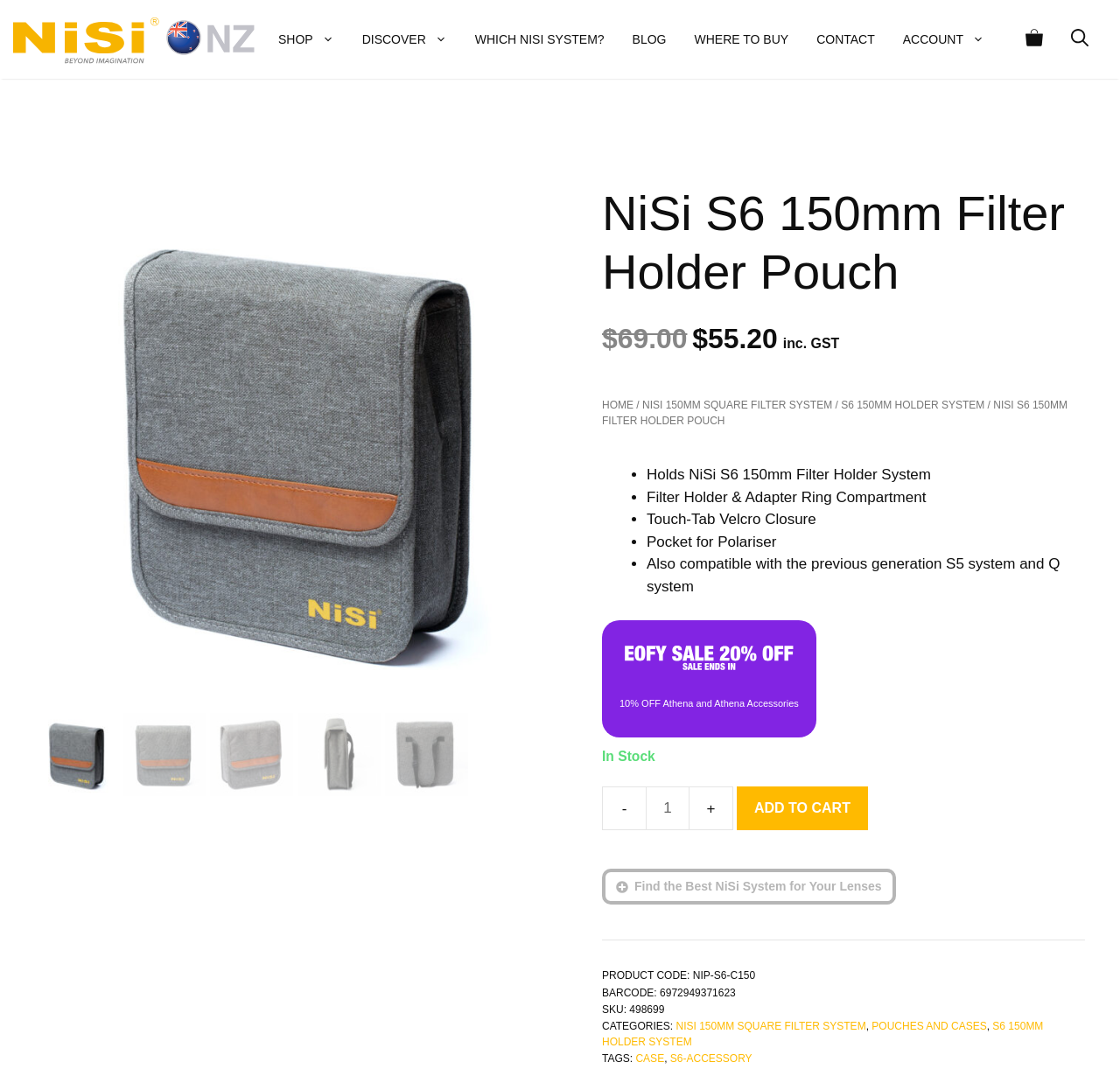Please locate the bounding box coordinates of the element's region that needs to be clicked to follow the instruction: "Learn about A GUIDE TO USING FILTERS TO THEIR MAXIMUM POTENTIAL". The bounding box coordinates should be provided as four float numbers between 0 and 1, i.e., [left, top, right, bottom].

[0.79, 0.353, 0.944, 0.394]